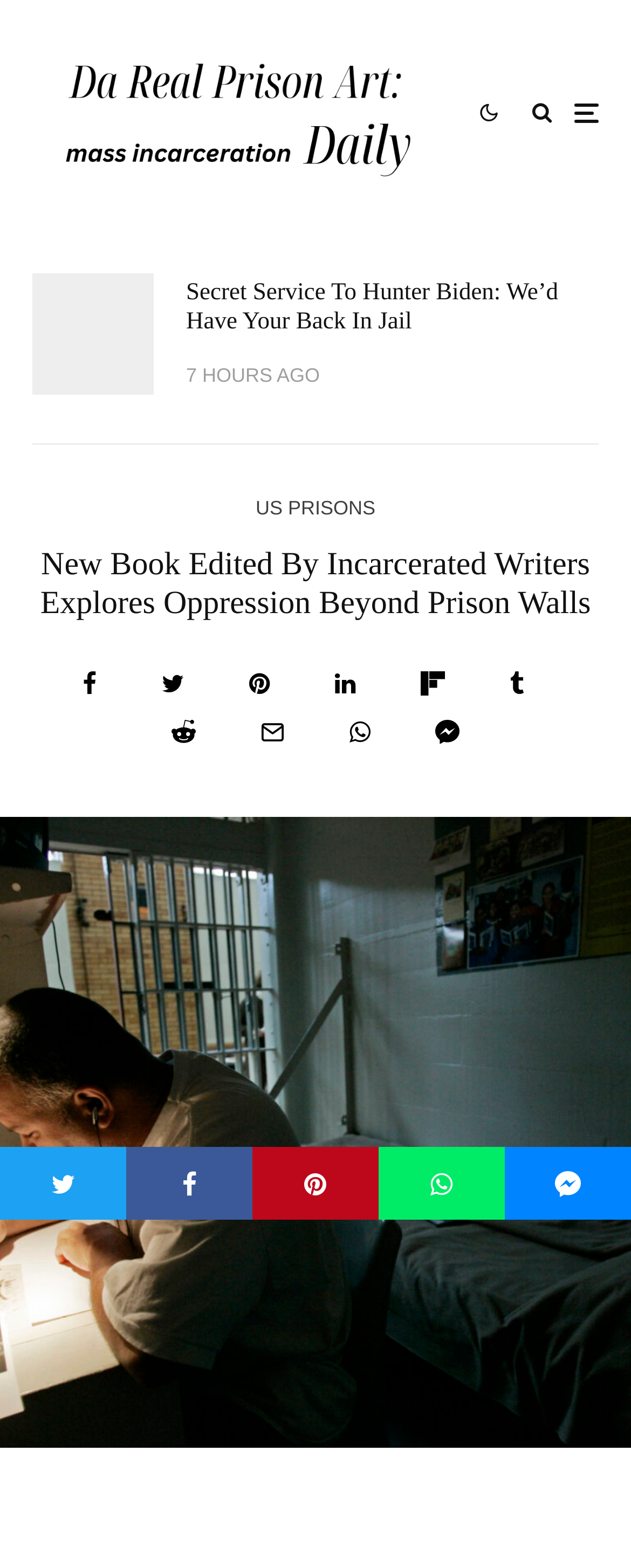What is the purpose of the links at the bottom of the page?
Can you provide a detailed and comprehensive answer to the question?

The links at the bottom of the page, such as 'Tweet', 'Pin', 'Share', and 'Email', suggest that their purpose is to allow users to share the article on various social media platforms or via email.